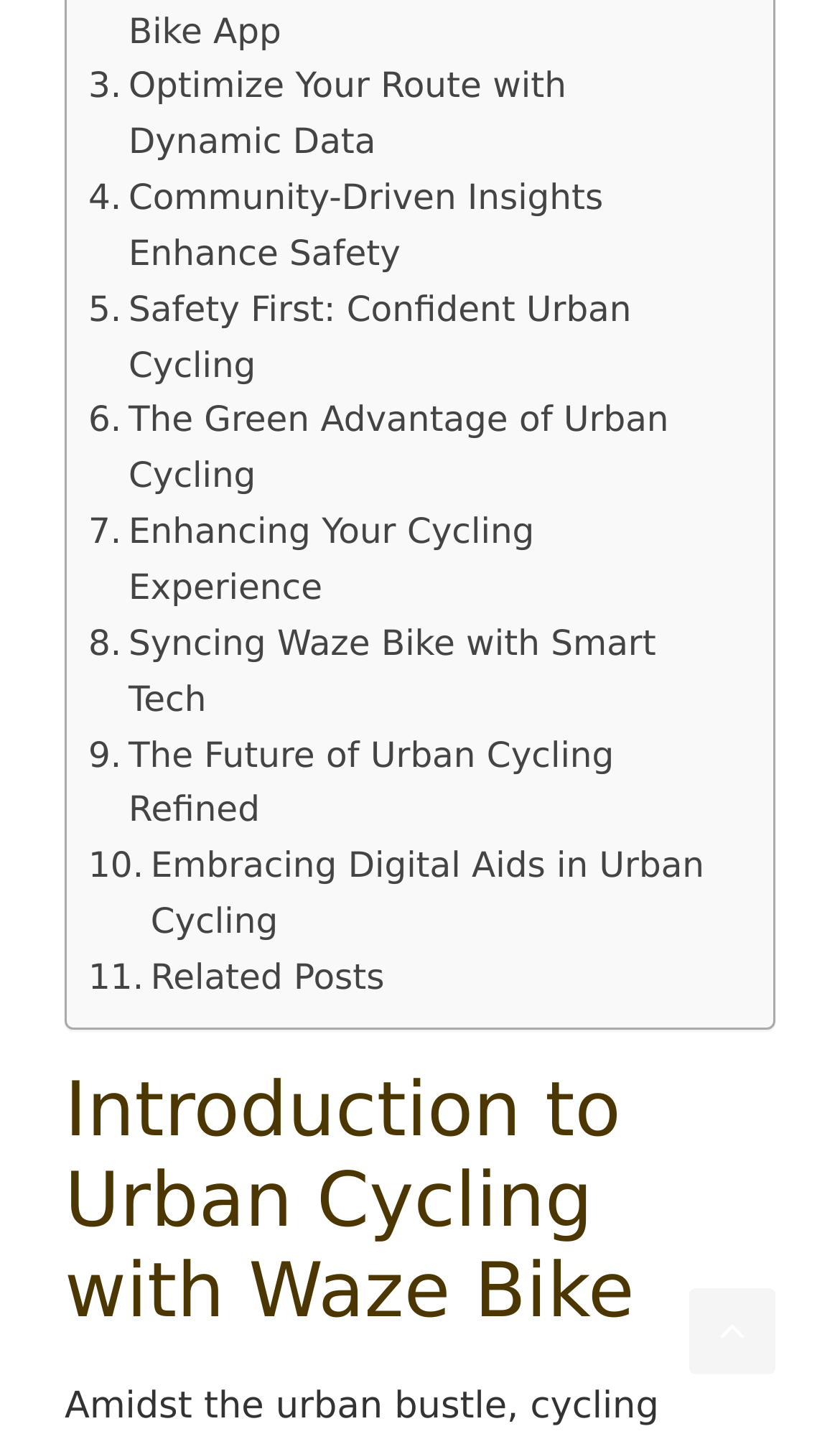Kindly determine the bounding box coordinates of the area that needs to be clicked to fulfill this instruction: "Create a WordPress website".

None